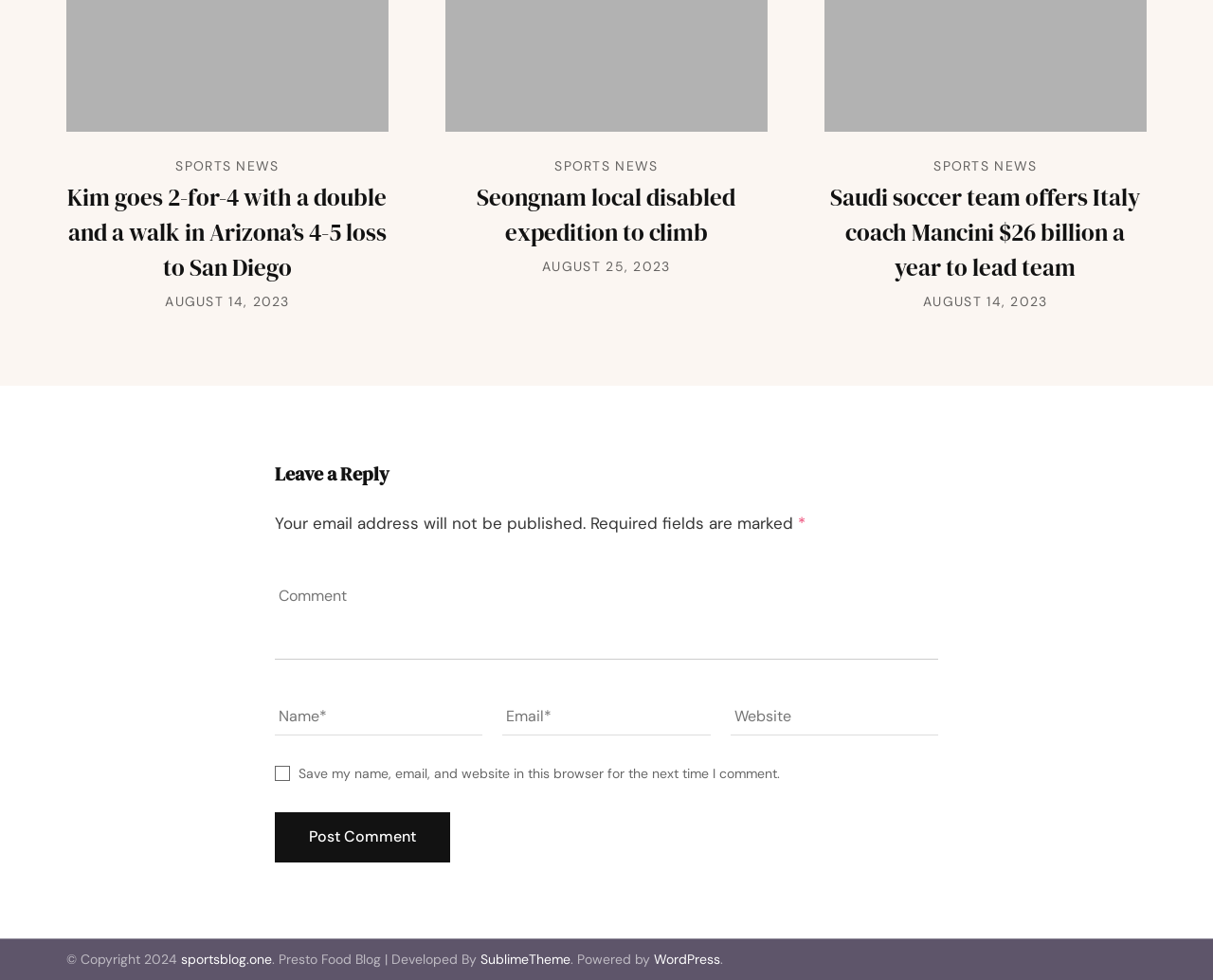Refer to the image and answer the question with as much detail as possible: What is the name of the website's copyright holder?

I looked at the footer of the webpage and found the copyright information, which mentions 'sportsblog.one' as the copyright holder.